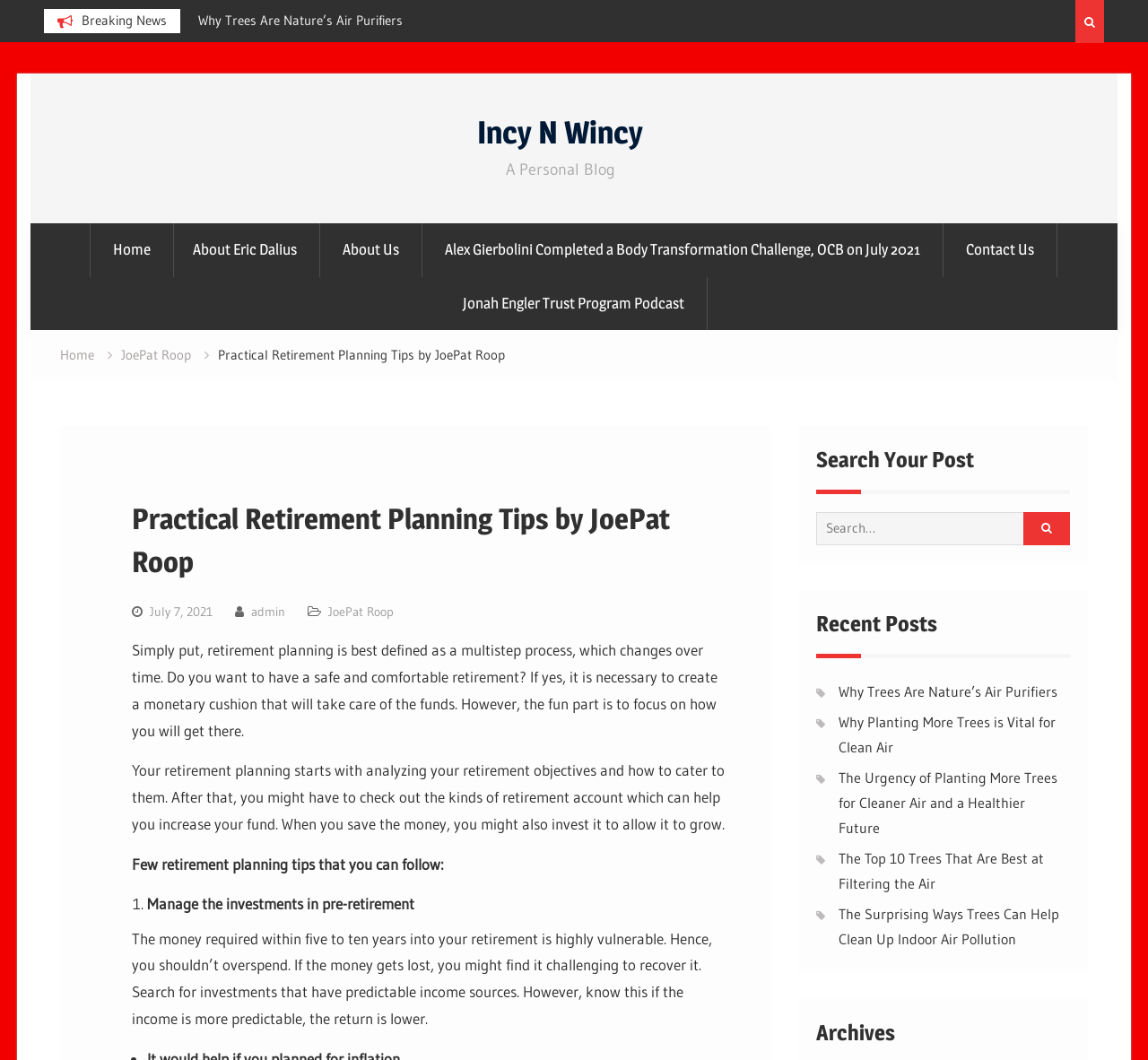Please locate the bounding box coordinates of the element that needs to be clicked to achieve the following instruction: "Check the 'Recent Posts' section". The coordinates should be four float numbers between 0 and 1, i.e., [left, top, right, bottom].

[0.711, 0.573, 0.932, 0.621]